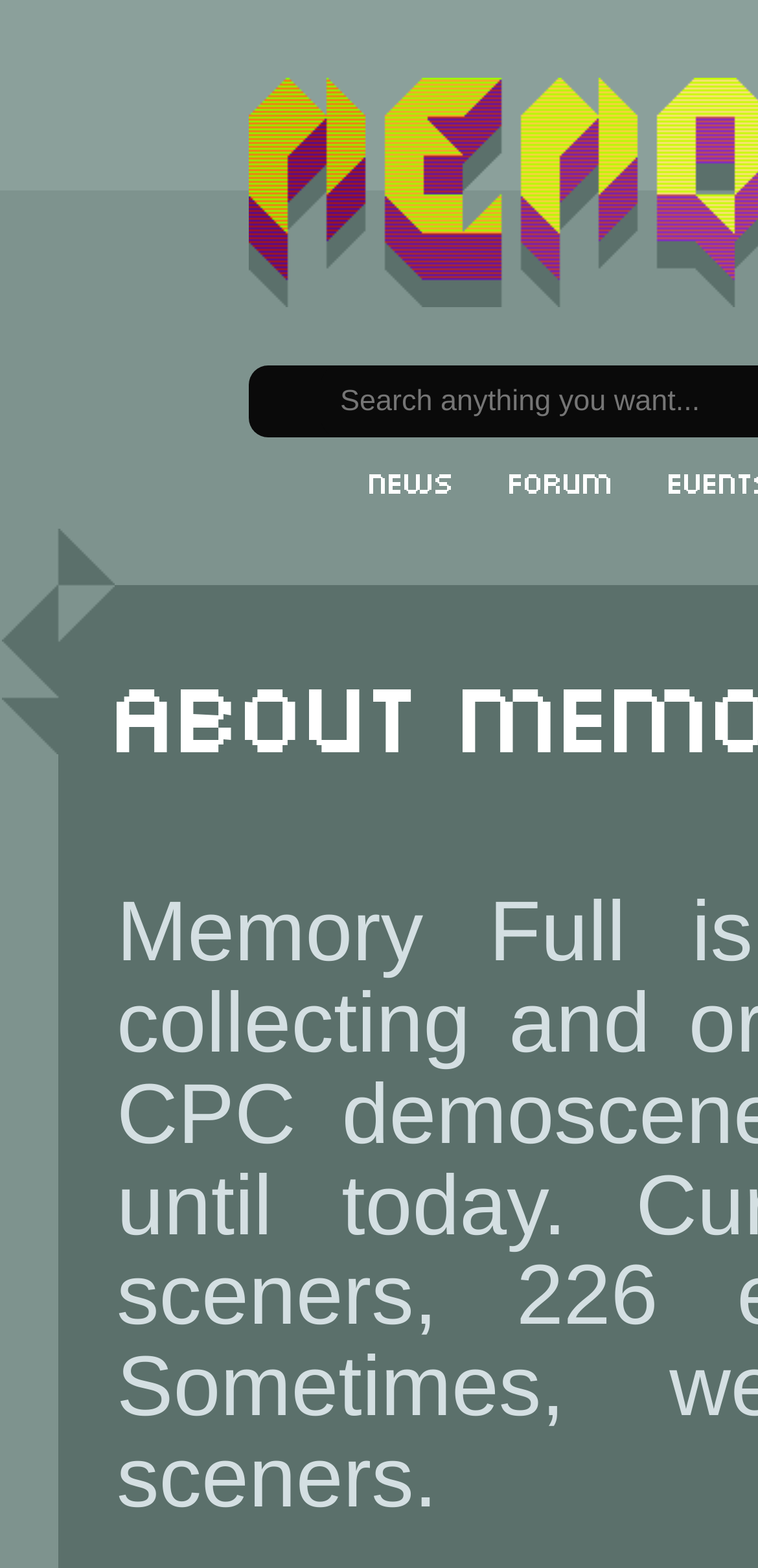Identify the main heading from the webpage and provide its text content.

About Memory Full